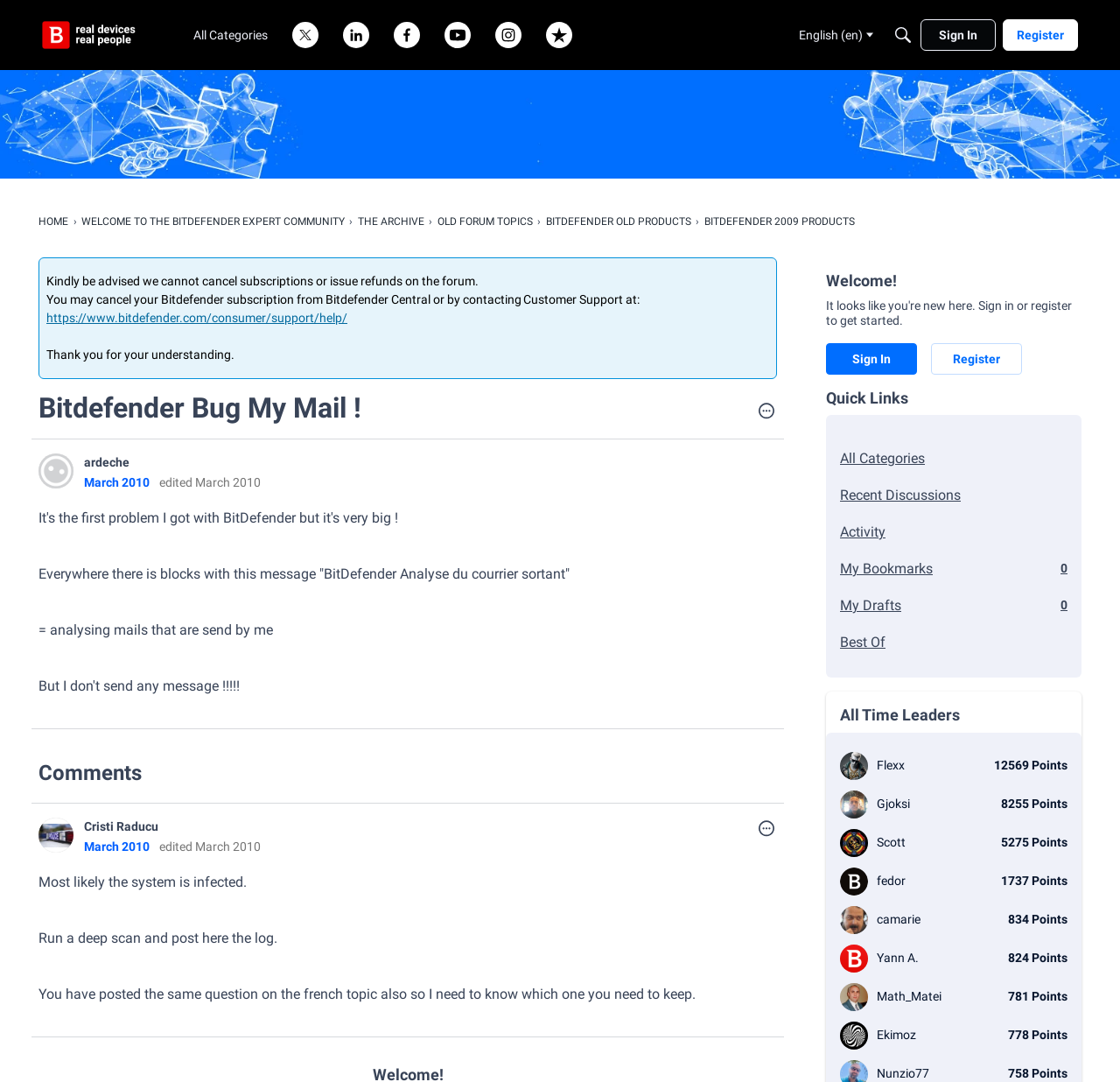What is the topic of the discussion?
Based on the image, respond with a single word or phrase.

Bitdefender Bug My Mail!